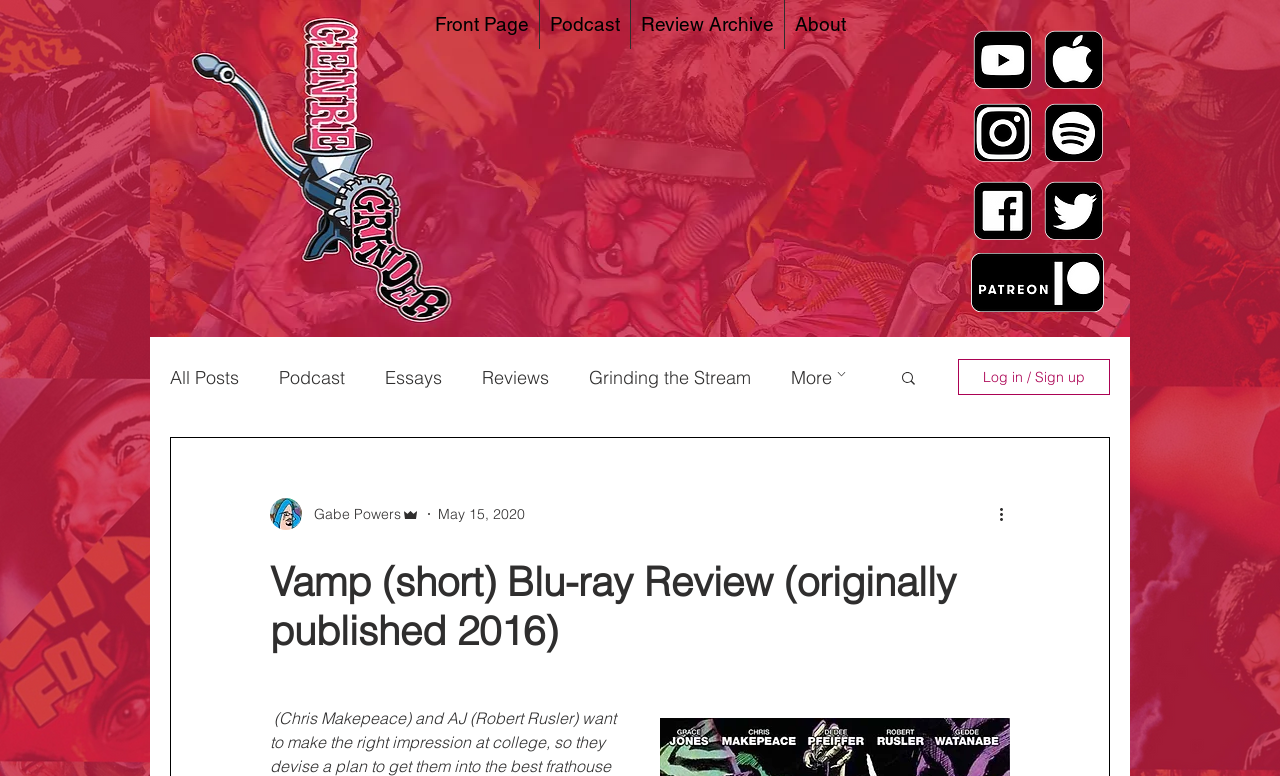From the given element description: "All Posts", find the bounding box for the UI element. Provide the coordinates as four float numbers between 0 and 1, in the order [left, top, right, bottom].

[0.133, 0.471, 0.187, 0.501]